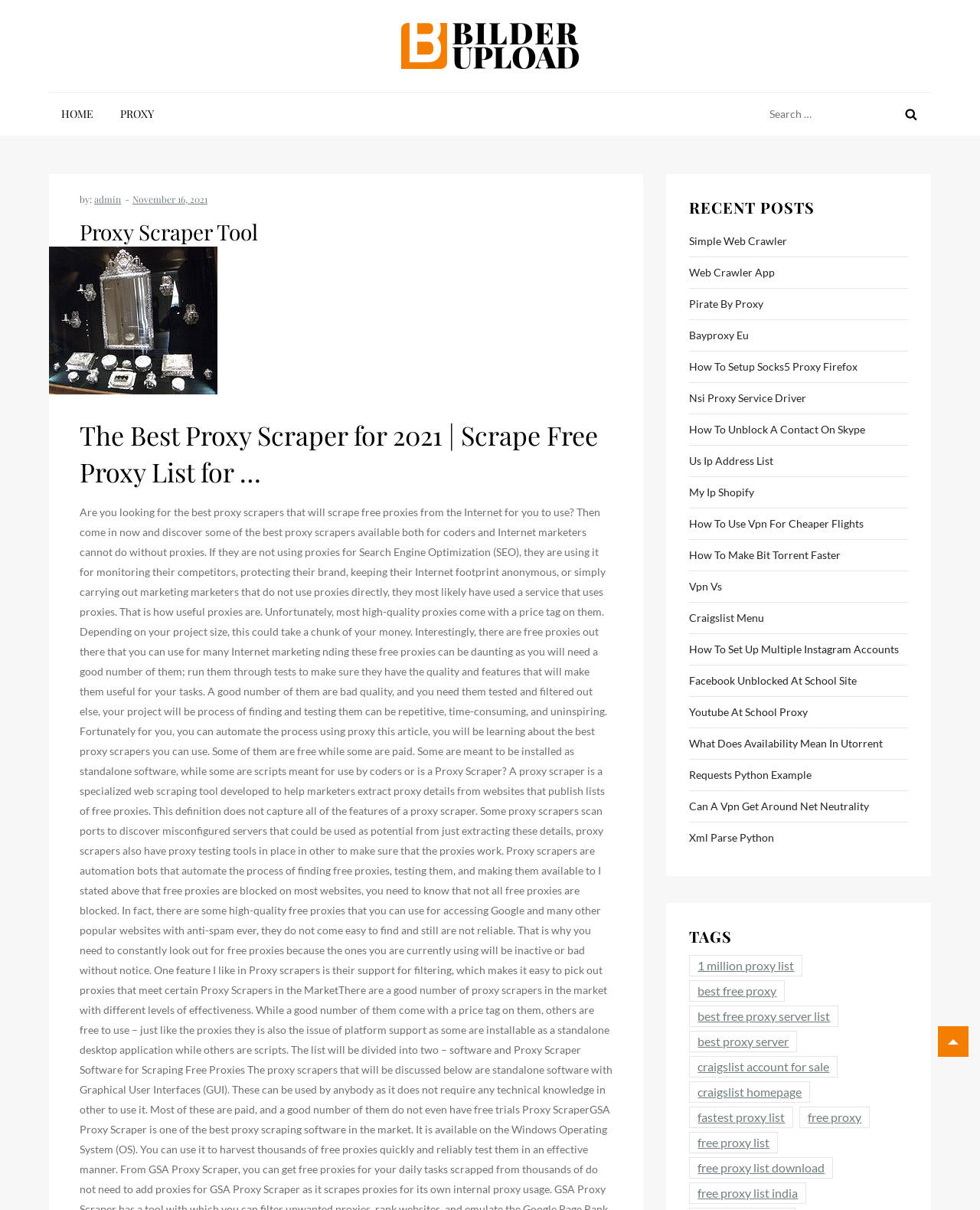What is the function of the search box?
Please ensure your answer is as detailed and informative as possible.

The search box is located at the top of the webpage, with a label 'Search for:', indicating that it is used to search for proxy solutions, allowing users to find specific proxy solutions by keyword.